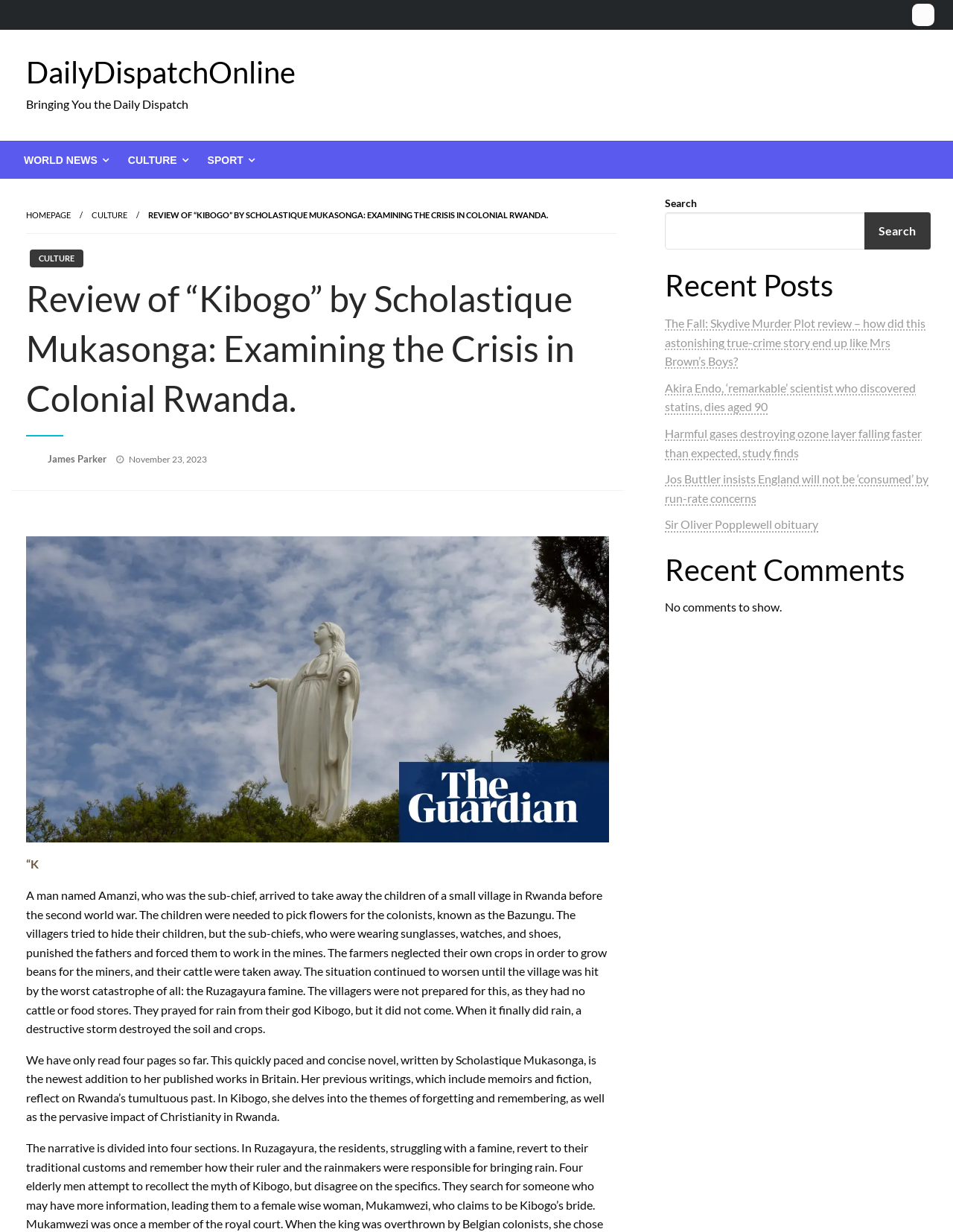What is the name of the god that the villagers pray to for rain?
Please provide a detailed answer to the question.

The answer can be found in the text where it says 'They prayed for rain from their god Kibogo, but it did not come.'